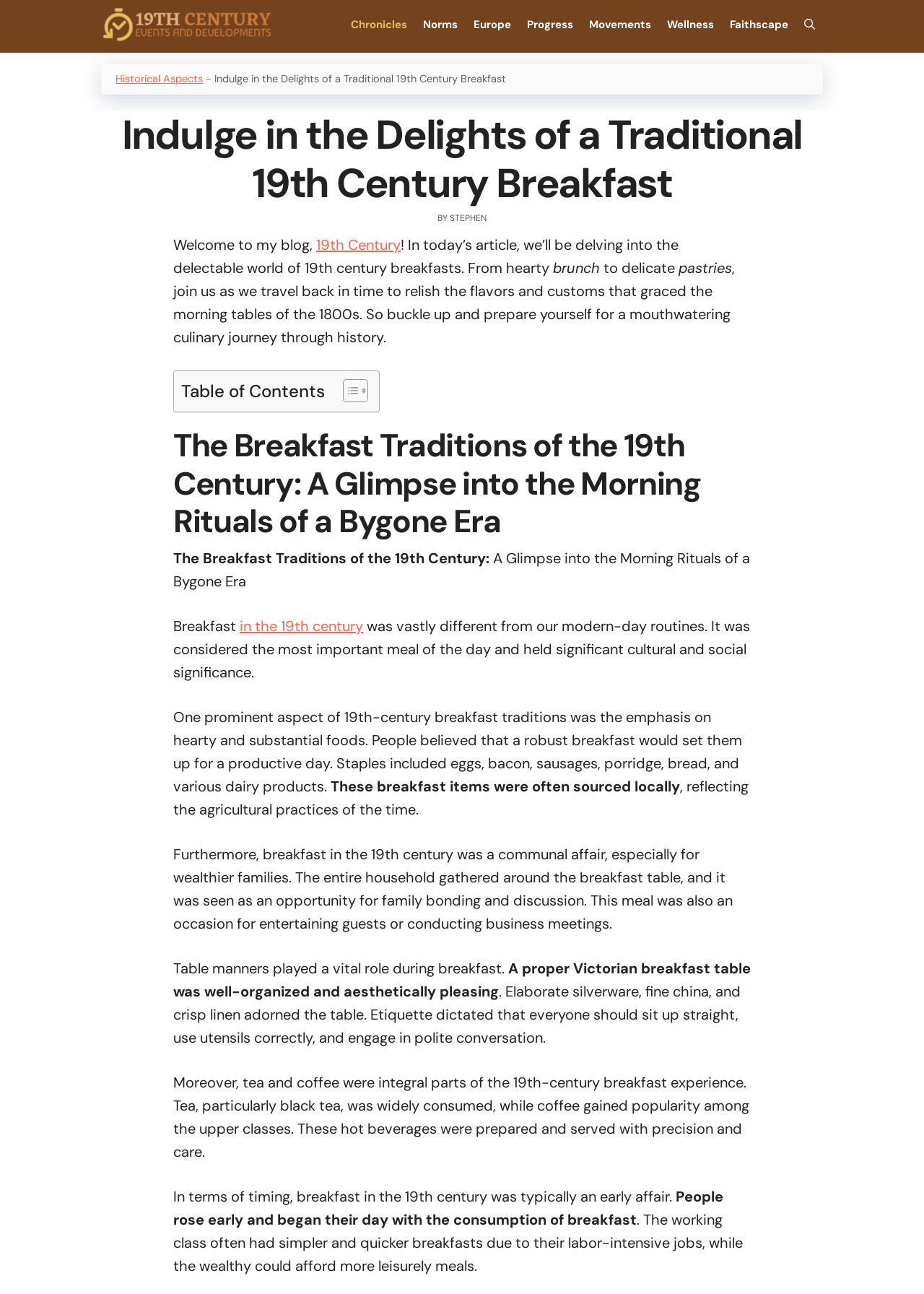Please determine the bounding box coordinates of the clickable area required to carry out the following instruction: "Learn about 'in the 19th century'". The coordinates must be four float numbers between 0 and 1, represented as [left, top, right, bottom].

[0.259, 0.477, 0.393, 0.491]